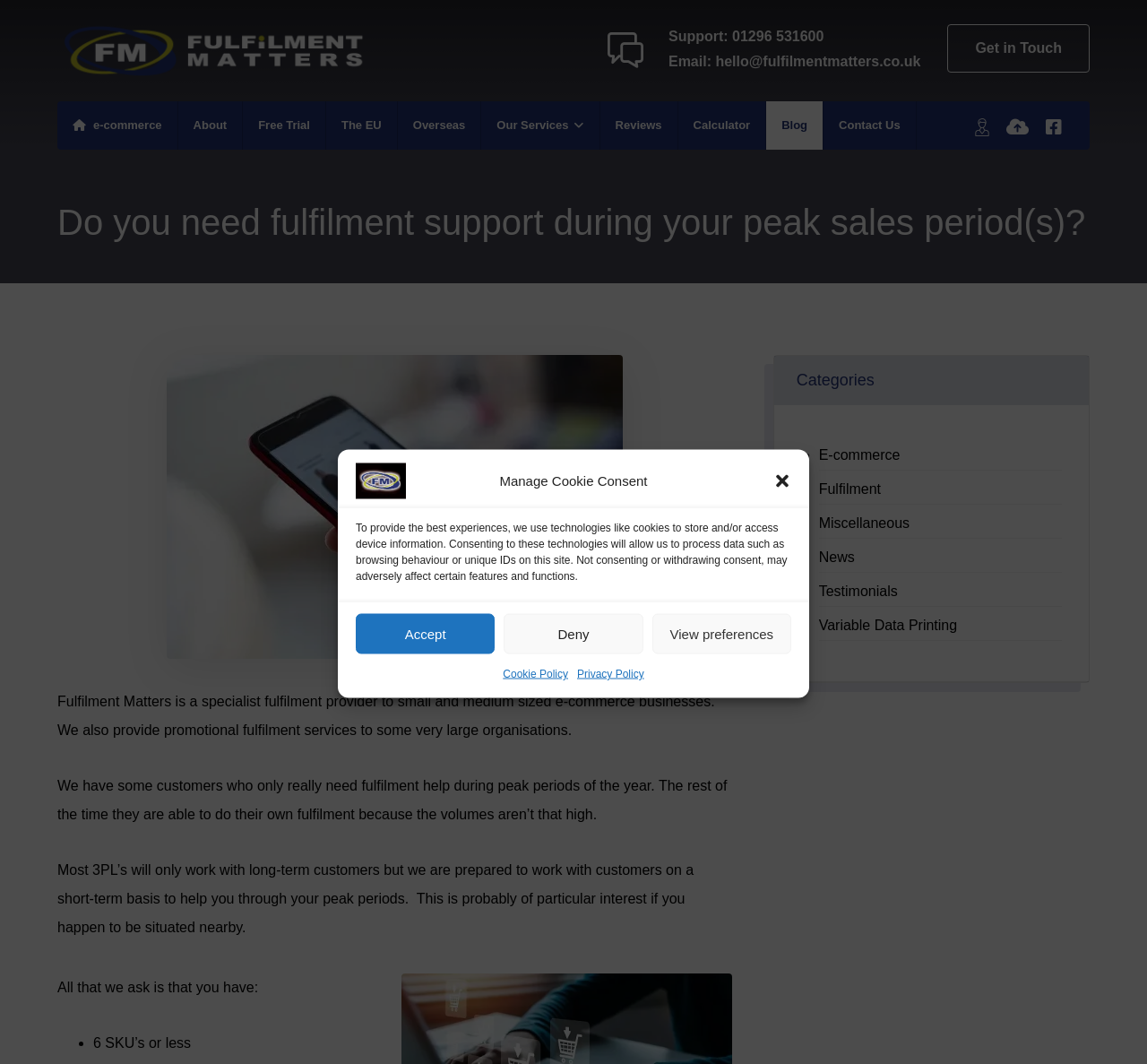What type of businesses does Fulfilment Matters provide services to?
Answer the question in as much detail as possible.

I found this information by reading the text 'Fulfilment Matters is a specialist fulfilment provider to small and medium sized e-commerce businesses.' which is located in the main content area of the webpage.